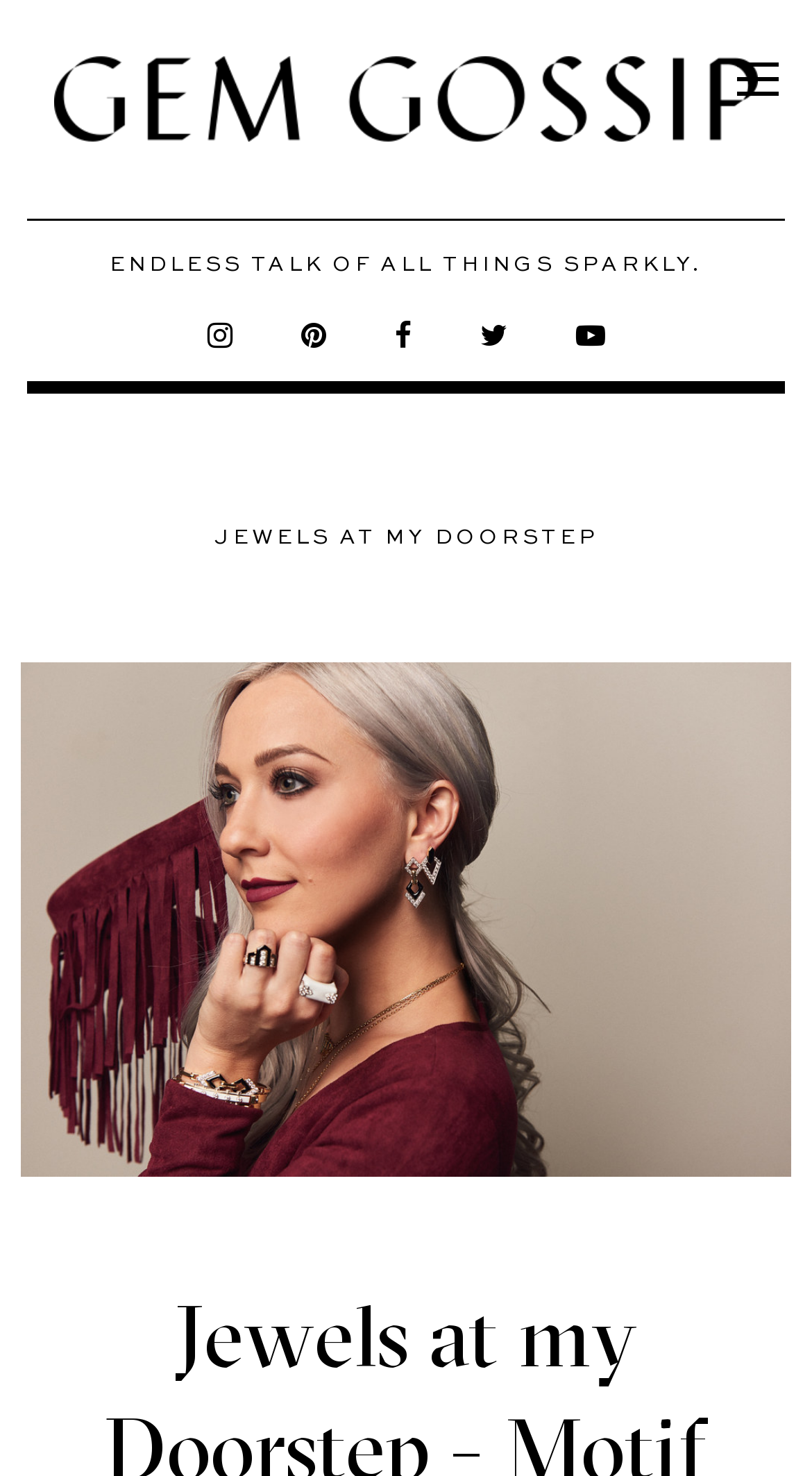Extract the main title from the webpage.

Jewels at my Doorstep — Motif Collection by David Webb